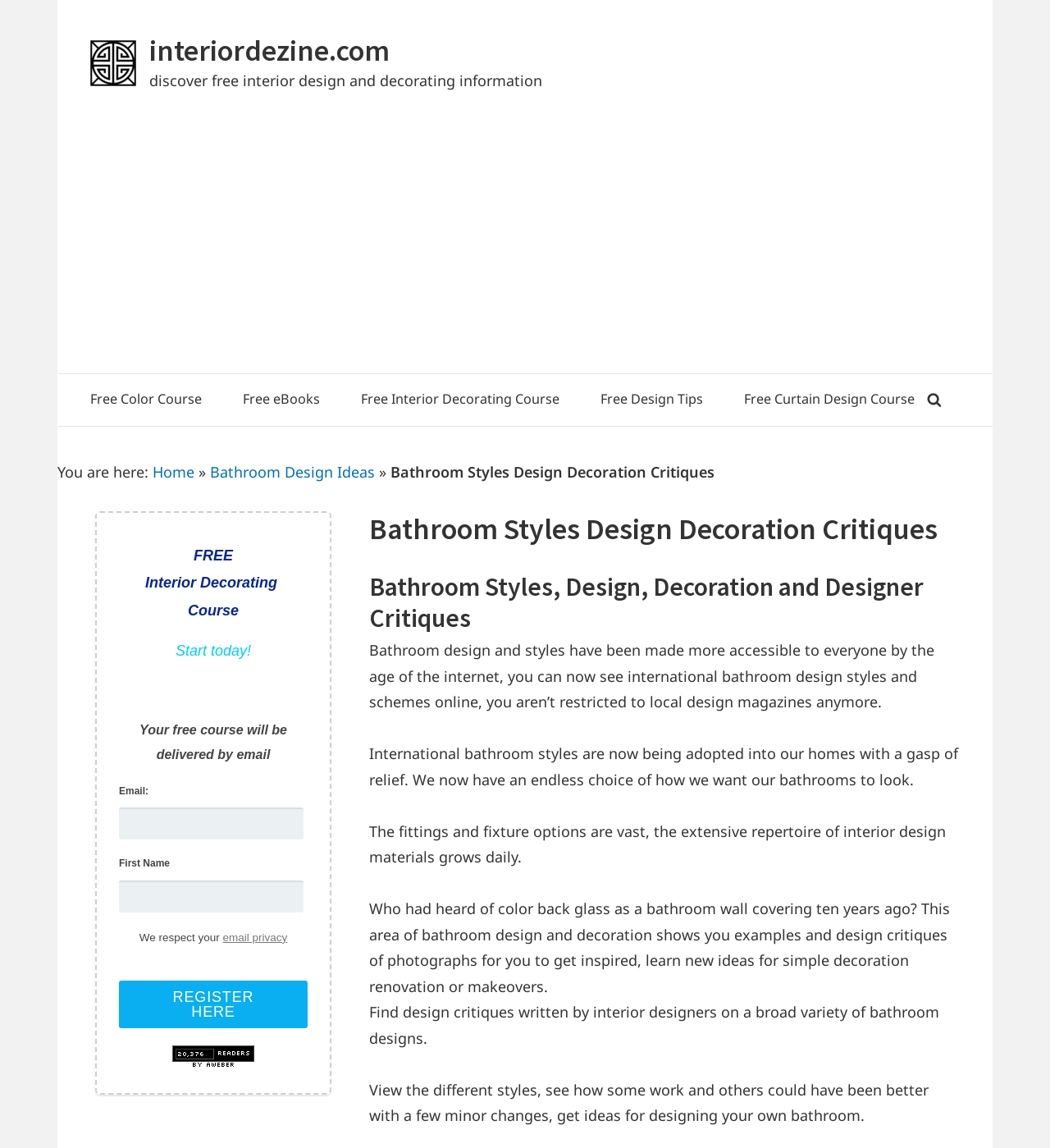Please specify the coordinates of the bounding box for the element that should be clicked to carry out this instruction: "Click on the 'Register Here' button". The coordinates must be four float numbers between 0 and 1, formatted as [left, top, right, bottom].

[0.113, 0.854, 0.293, 0.896]